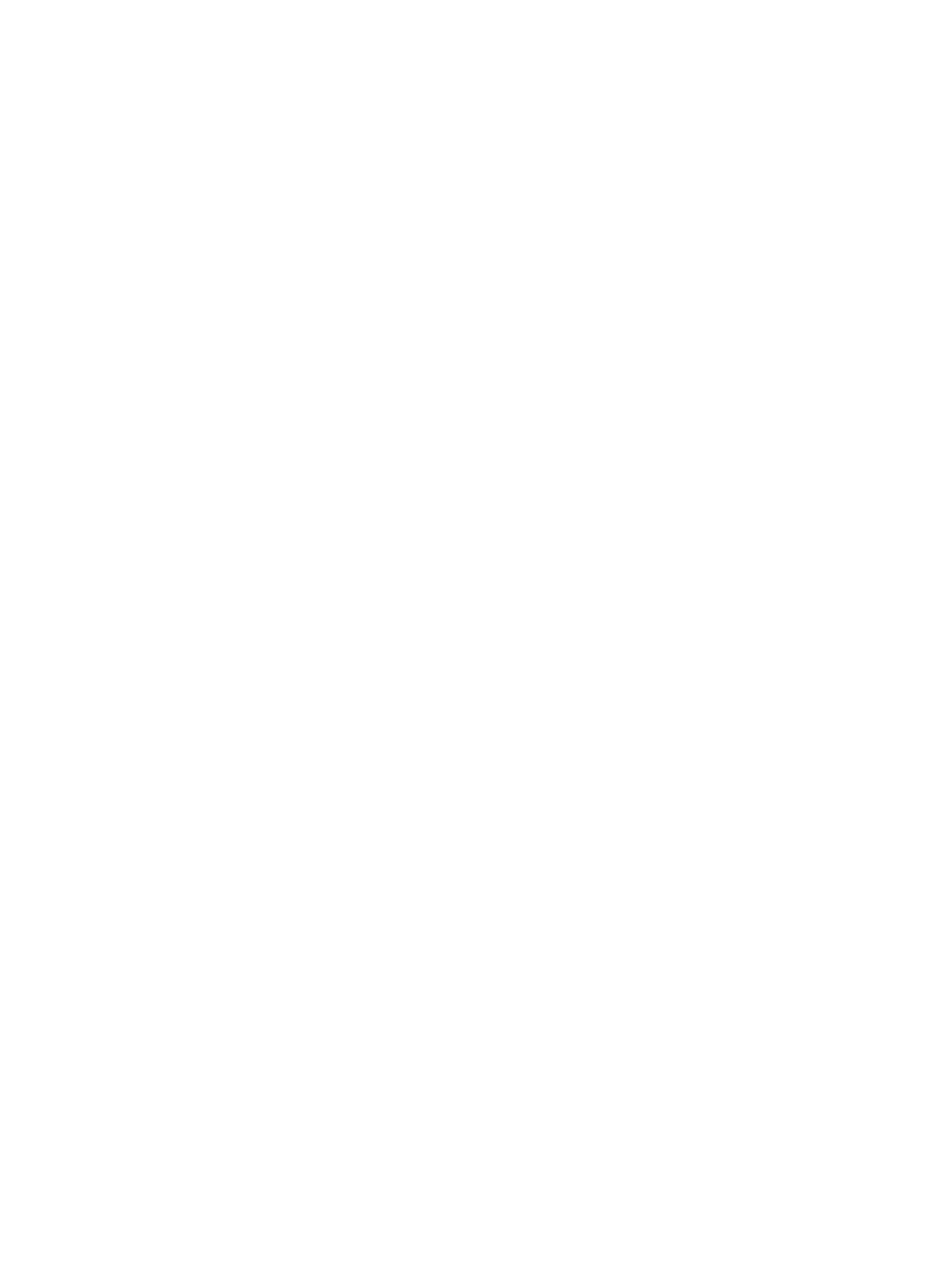Extract the bounding box coordinates for the UI element described by the text: "澳门官方游戏网站（中国）有限公司". The coordinates should be in the form of [left, top, right, bottom] with values between 0 and 1.

[0.0, 0.865, 0.492, 0.892]